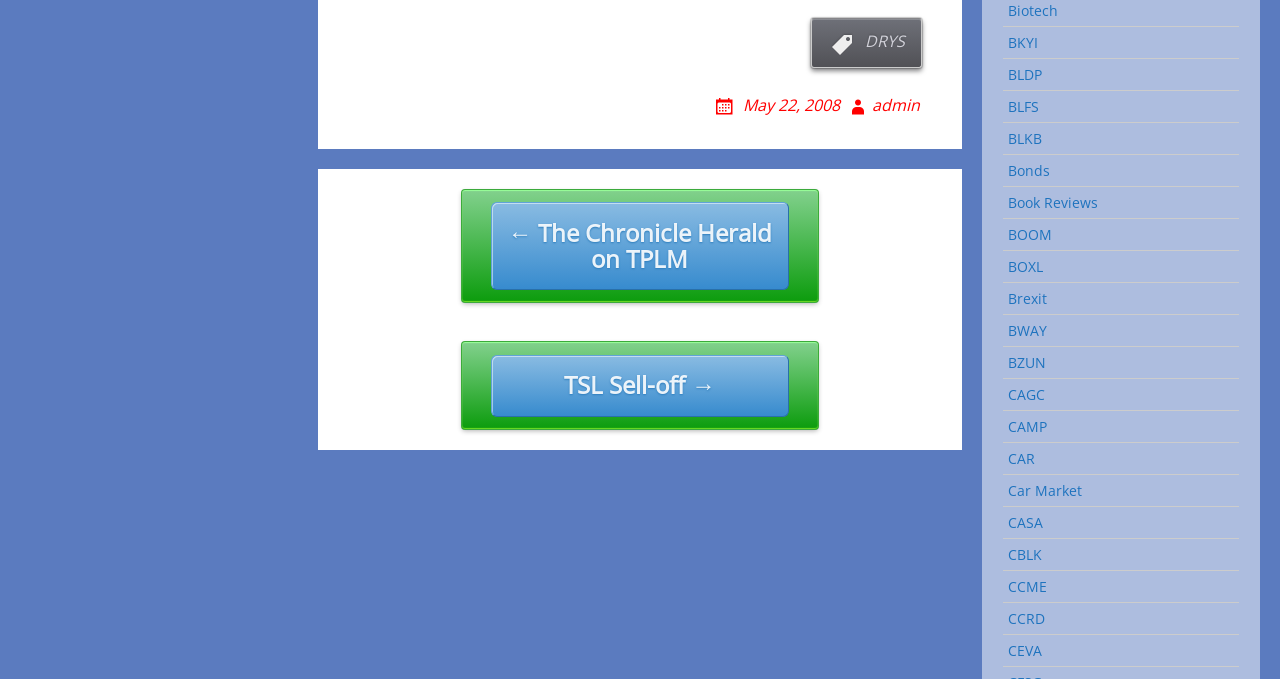Find the bounding box coordinates of the element you need to click on to perform this action: 'Click on the 'BKYI' link'. The coordinates should be represented by four float values between 0 and 1, in the format [left, top, right, bottom].

[0.784, 0.04, 0.957, 0.085]